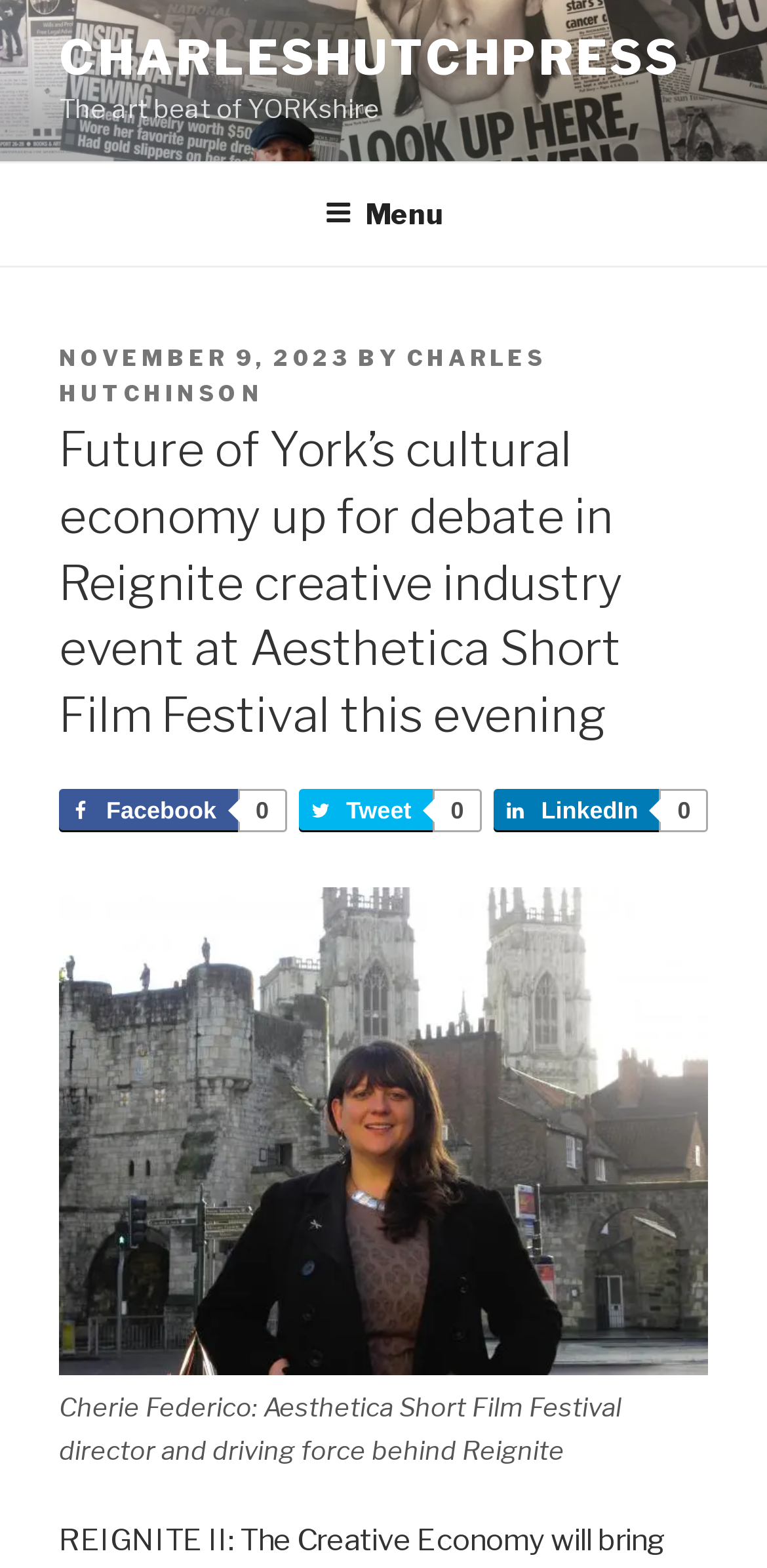Please extract the webpage's main title and generate its text content.

Future of York’s cultural economy up for debate in Reignite creative industry event at Aesthetica Short Film Festival this evening